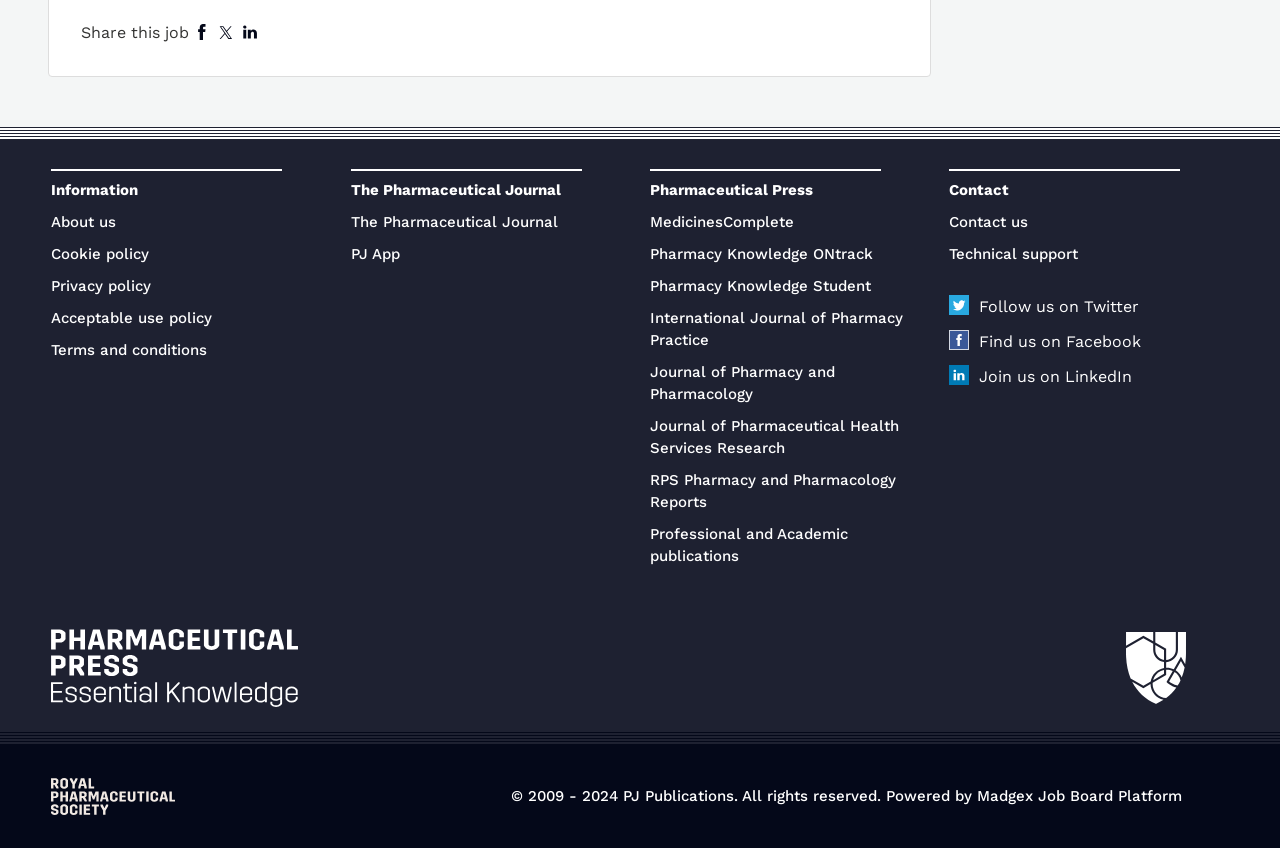What is the purpose of the 'Share this job' button?
Please answer the question with a detailed response using the information from the screenshot.

The 'Share this job' button is located at the top of the webpage, and it is likely used to share a job posting on social media platforms such as Facebook, Twitter, and LinkedIn, which are also listed as links next to the button.